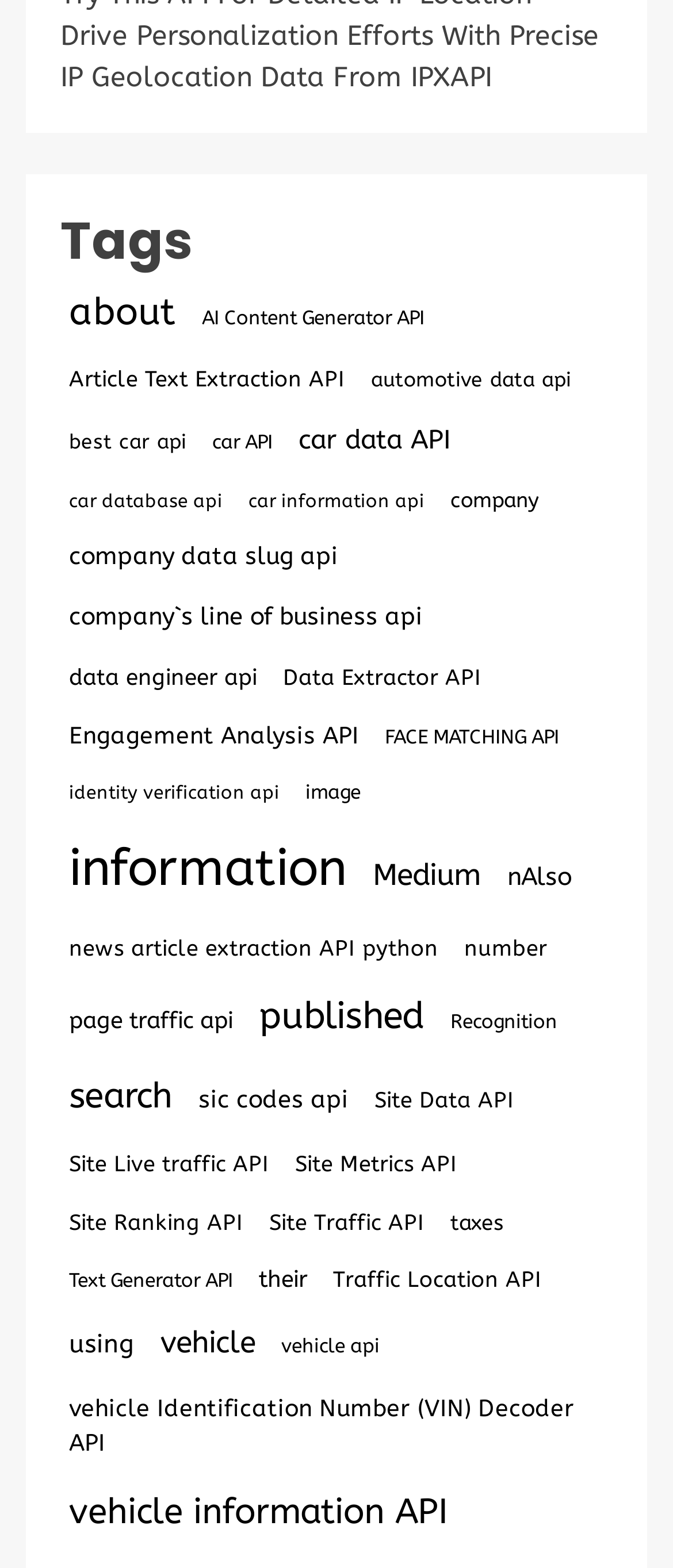What is the main topic of this webpage?
Use the image to answer the question with a single word or phrase.

IP Geolocation Data